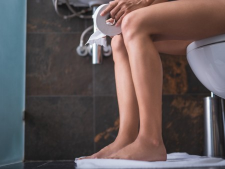Describe in detail everything you see in the image.

The image depicts a close-up view of a person sitting on a toilet, with their feet resting on a towel placed on the floor. The individual holds a roll of toilet paper in their hands, suggesting a moment of using the bathroom. The setting features a modern bathroom aesthetic, characterized by dark stone tiles on the wall and floor, which contribute to a sleek and contemporary atmosphere. The posture of the individual indicates a relaxed state, emphasizing a common, everyday scenario that many can relate to. The image subtly conveys themes of personal health and hygiene.